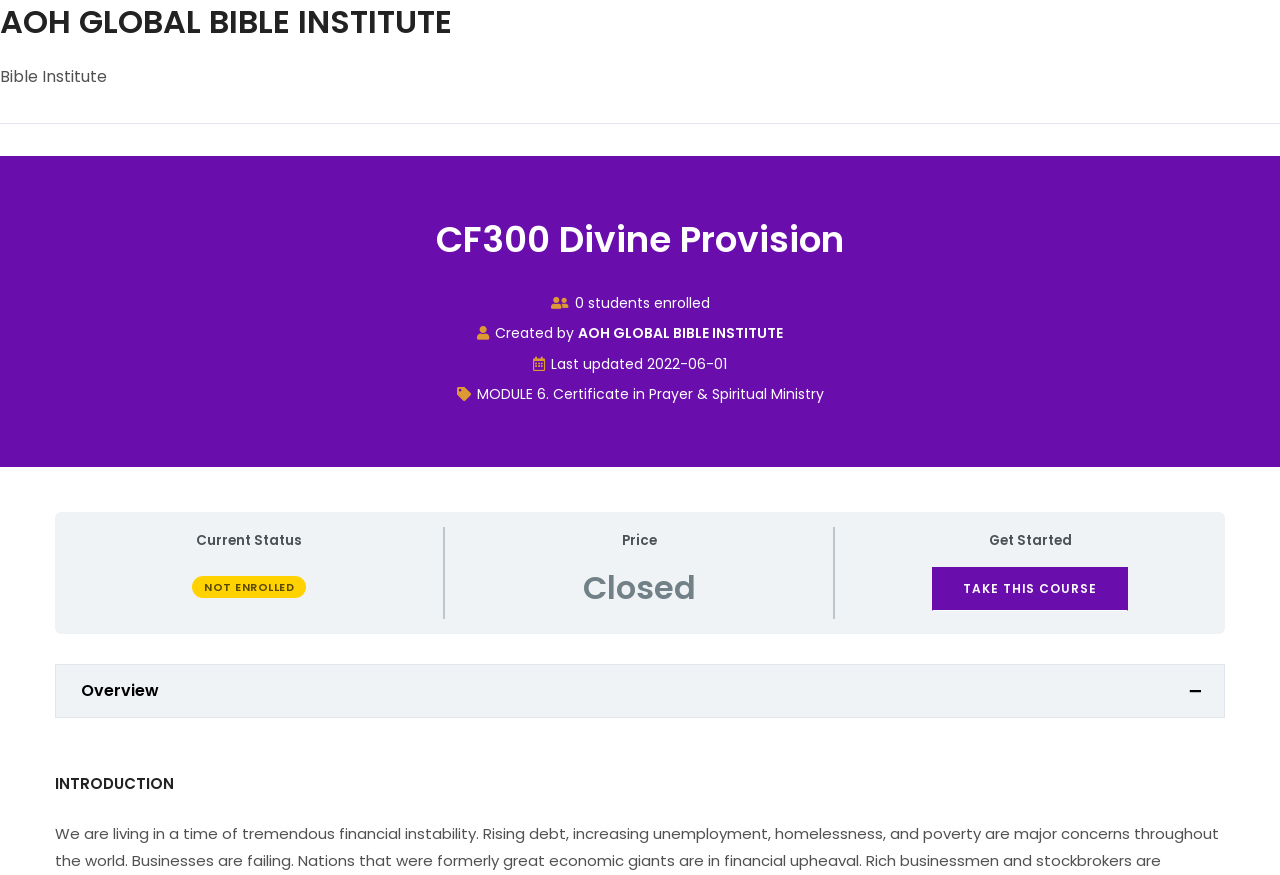Please analyze the image and provide a thorough answer to the question:
How many students are enrolled in this course?

I found the answer by looking at the StaticText element with the text '0 students enrolled' which is located below the course title.